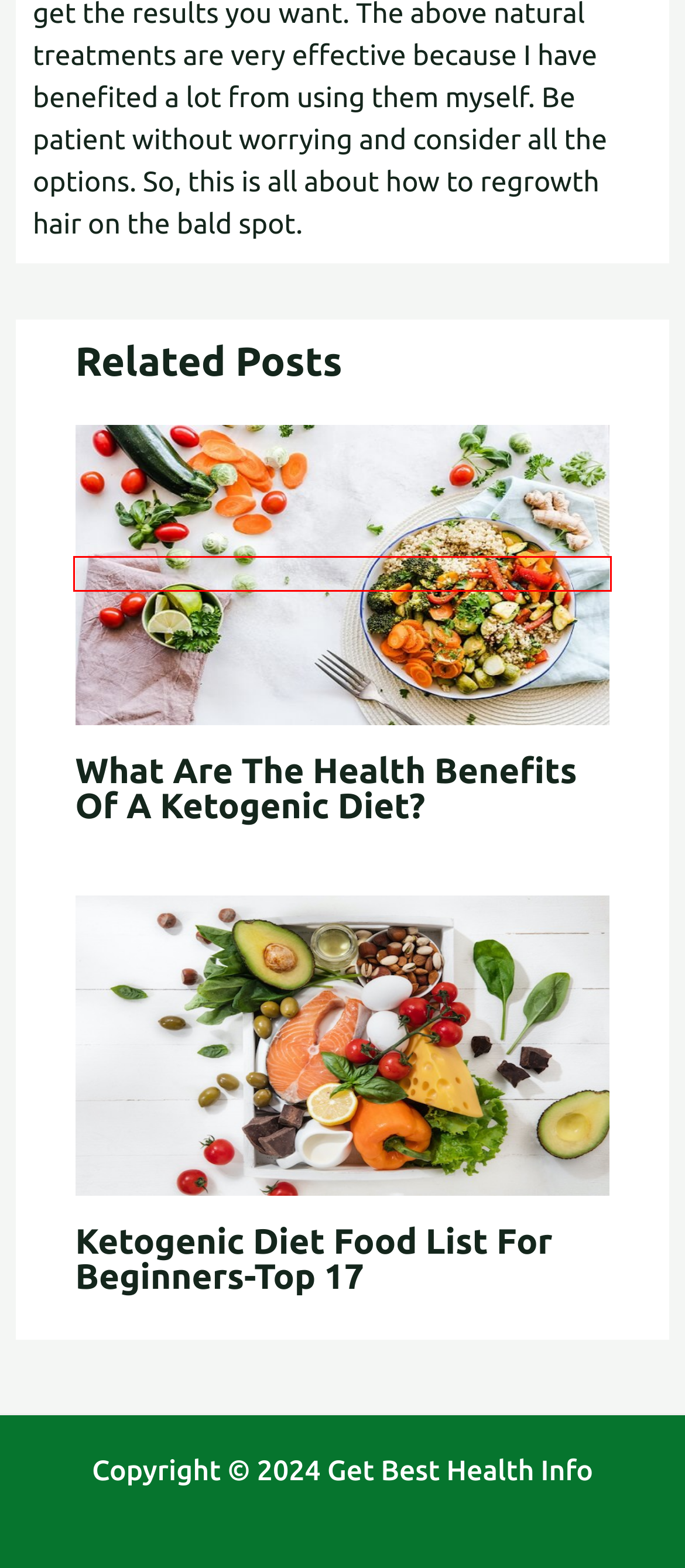Review the webpage screenshot and focus on the UI element within the red bounding box. Select the best-matching webpage description for the new webpage that follows after clicking the highlighted element. Here are the candidates:
A. Home
B. Skin Care Tips Archives - Get Best Health Info
C. How To Archives - Get Best Health Info
D. Home Remedy Archives - Get Best Health Info
E. How To Speed Up Metabolism After 50? - 13 Best Tips - Get Best Health Info
F. Back Pain Archives - Get Best Health Info
G. What Are The Health Benefits Of A Ketogenic Diet? - Get Best Health Info
H. When Is The Best Time To Drink Green Tea For Weight Loss? - Get Best Health Info

G